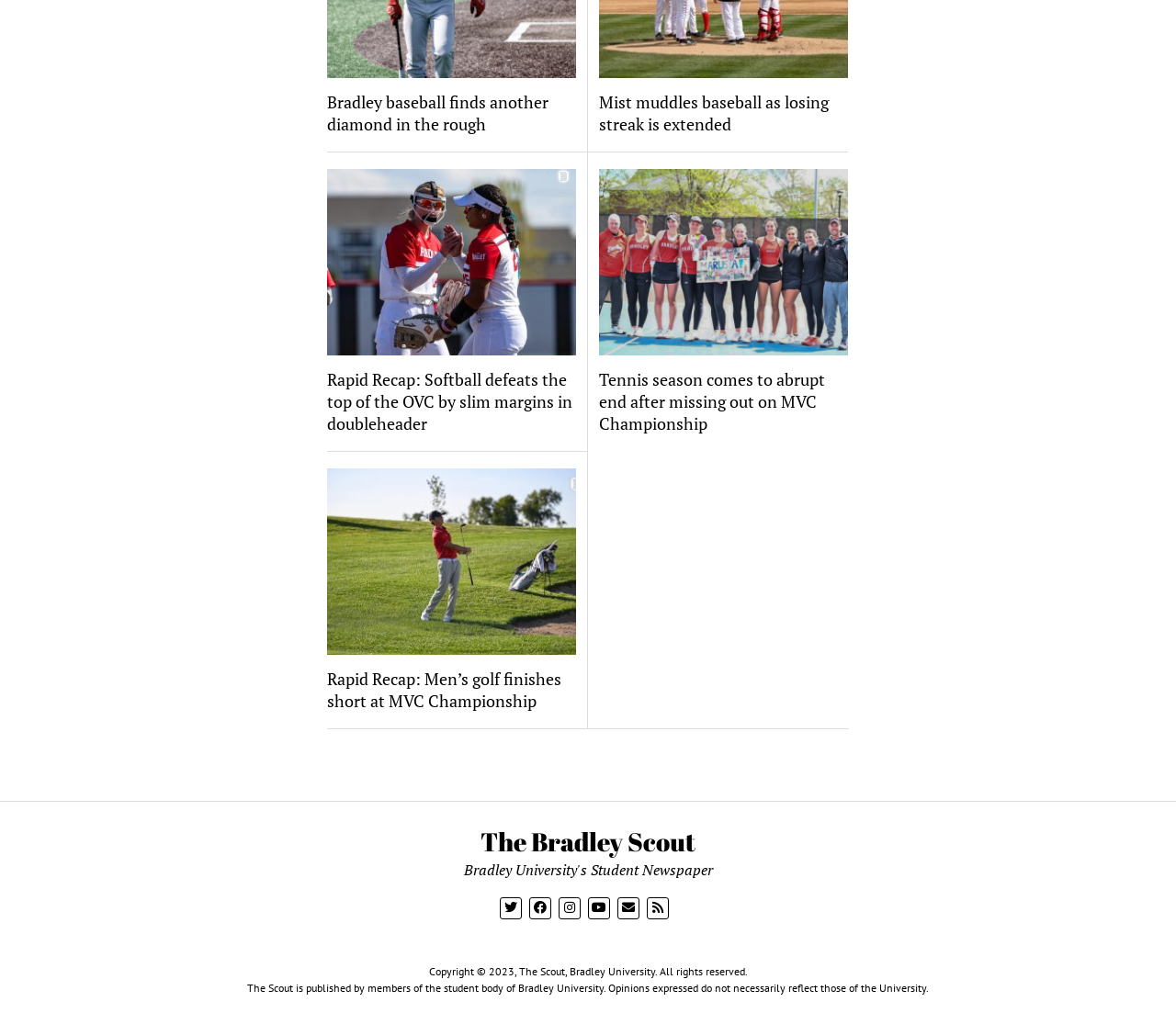Bounding box coordinates are specified in the format (top-left x, top-left y, bottom-right x, bottom-right y). All values are floating point numbers bounded between 0 and 1. Please provide the bounding box coordinate of the region this sentence describes: The Bradley Scout

[0.409, 0.813, 0.591, 0.847]